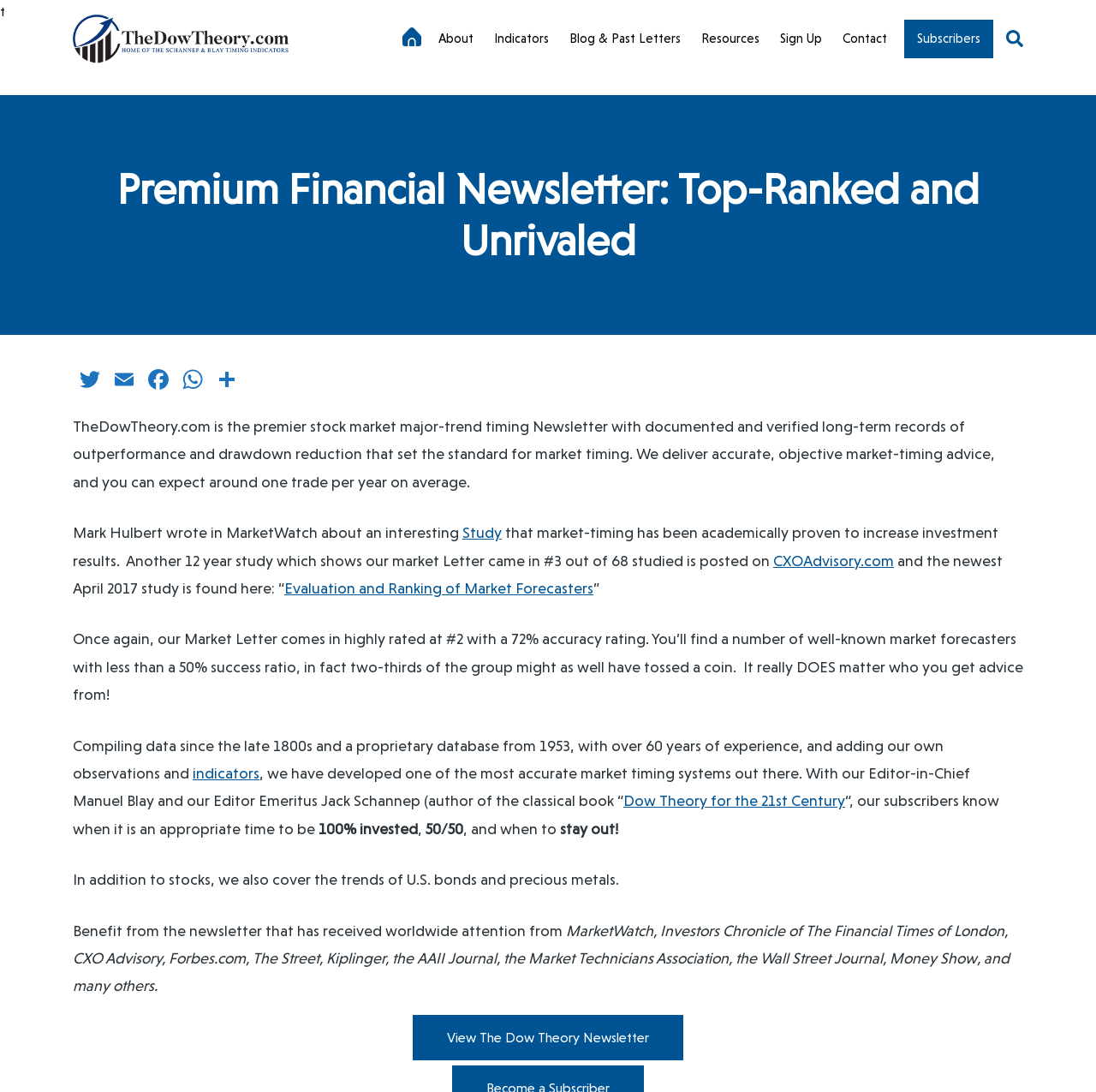Find the bounding box coordinates of the clickable region needed to perform the following instruction: "View The Dow Theory Newsletter". The coordinates should be provided as four float numbers between 0 and 1, i.e., [left, top, right, bottom].

[0.376, 0.928, 0.624, 0.972]